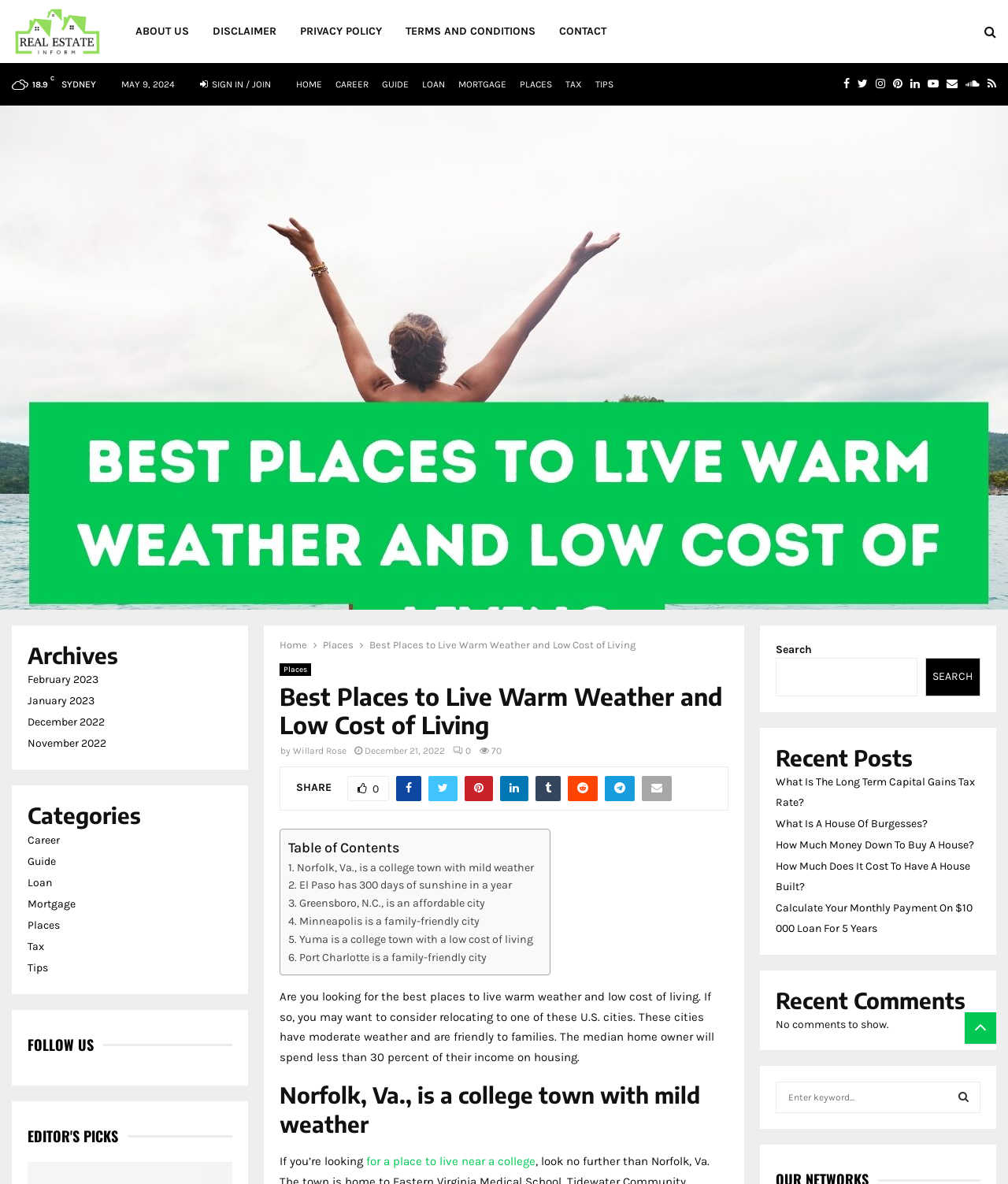Determine the bounding box coordinates for the UI element described. Format the coordinates as (top-left x, top-left y, bottom-right x, bottom-right y) and ensure all values are between 0 and 1. Element description: Minneapolis is a family-friendly city

[0.286, 0.771, 0.476, 0.786]